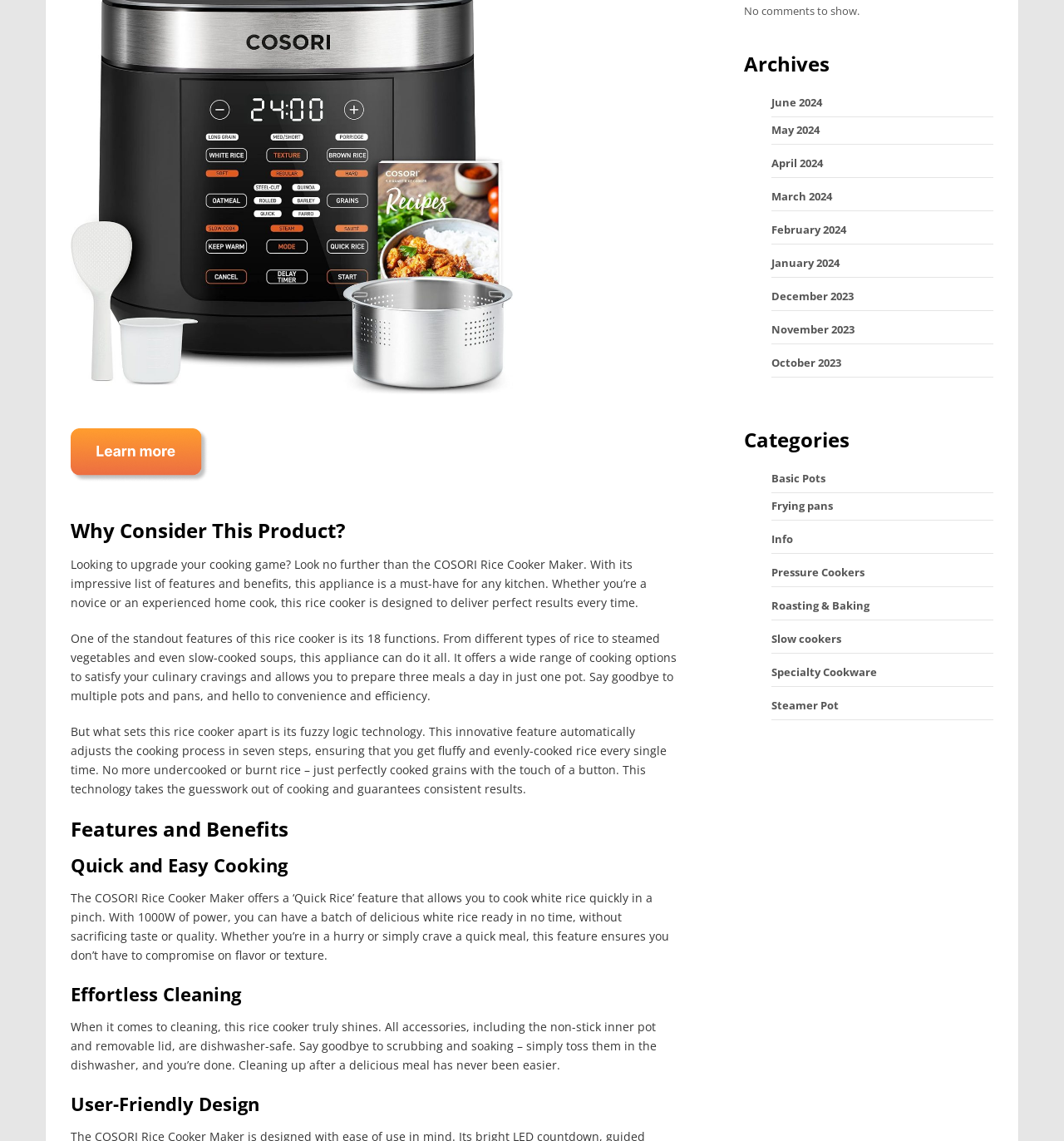Based on the element description Info, identify the bounding box of the UI element in the given webpage screenshot. The coordinates should be in the format (top-left x, top-left y, bottom-right x, bottom-right y) and must be between 0 and 1.

[0.725, 0.466, 0.745, 0.479]